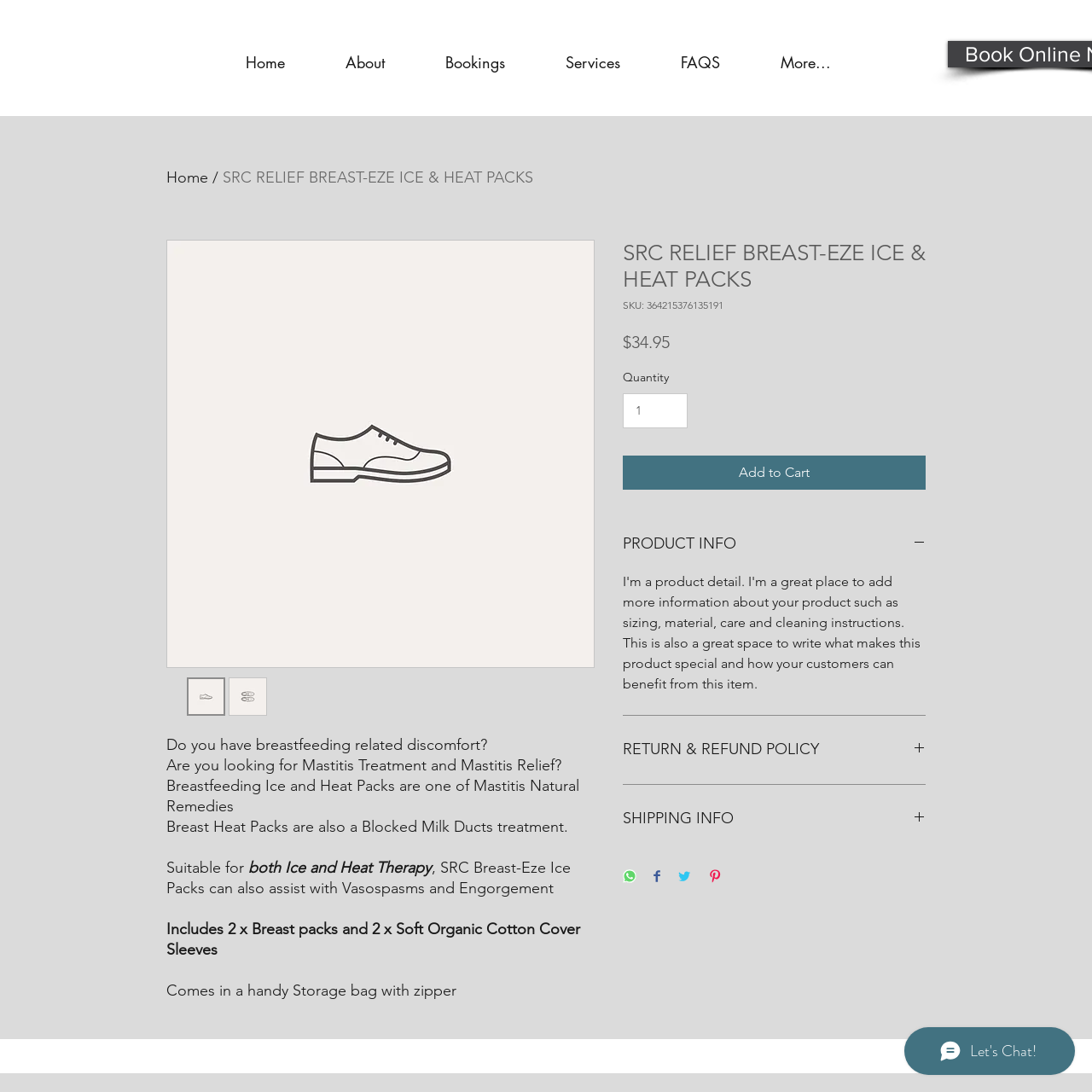What is the function of the 'Add to Cart' button?
Please provide a single word or phrase in response based on the screenshot.

Add product to cart